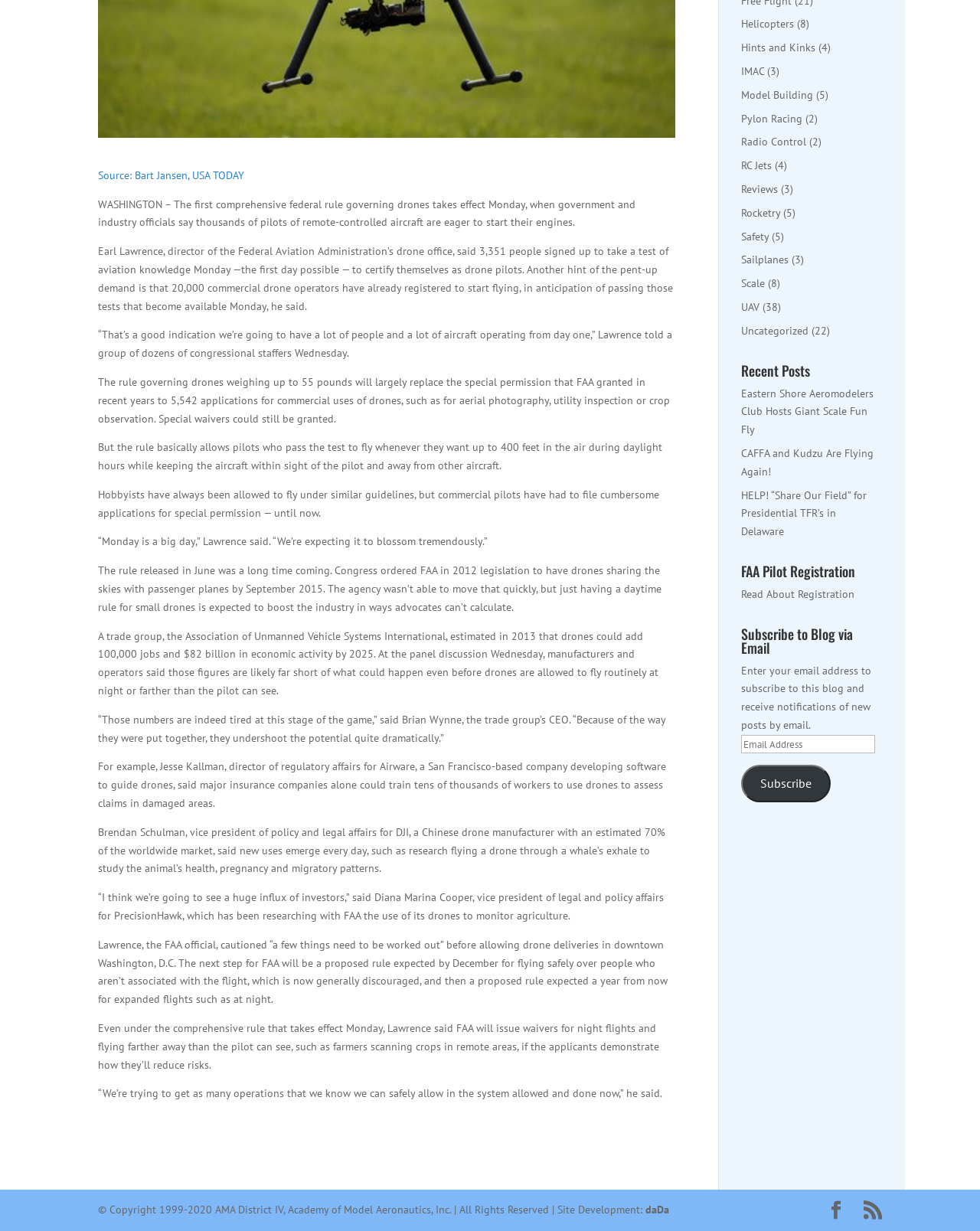Using the provided element description "Pylon Racing", determine the bounding box coordinates of the UI element.

[0.756, 0.091, 0.819, 0.102]